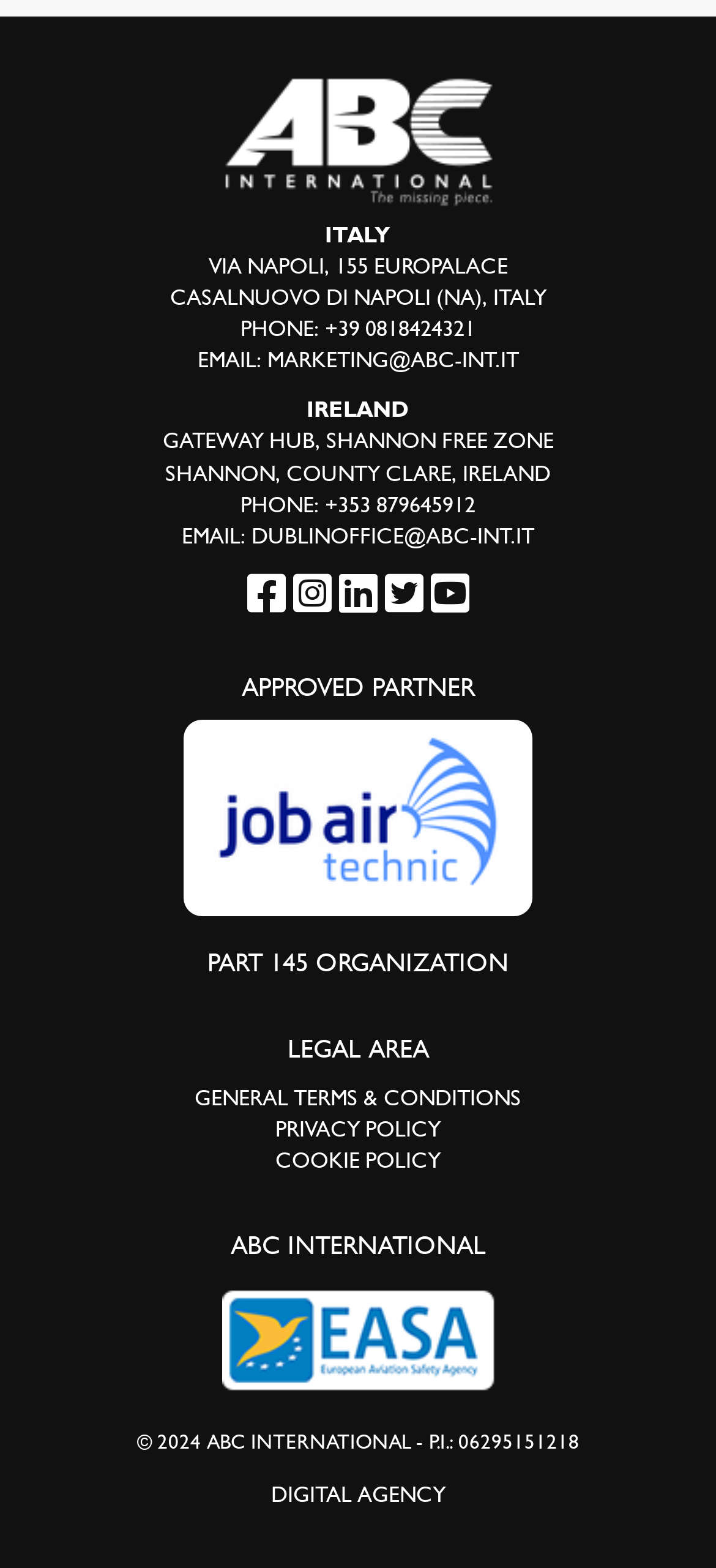What is the phone number of the Italy office?
Look at the webpage screenshot and answer the question with a detailed explanation.

I found the phone number of the Italy office by looking at the contact information section for Italy, where it is listed as '+39 0818424321'.